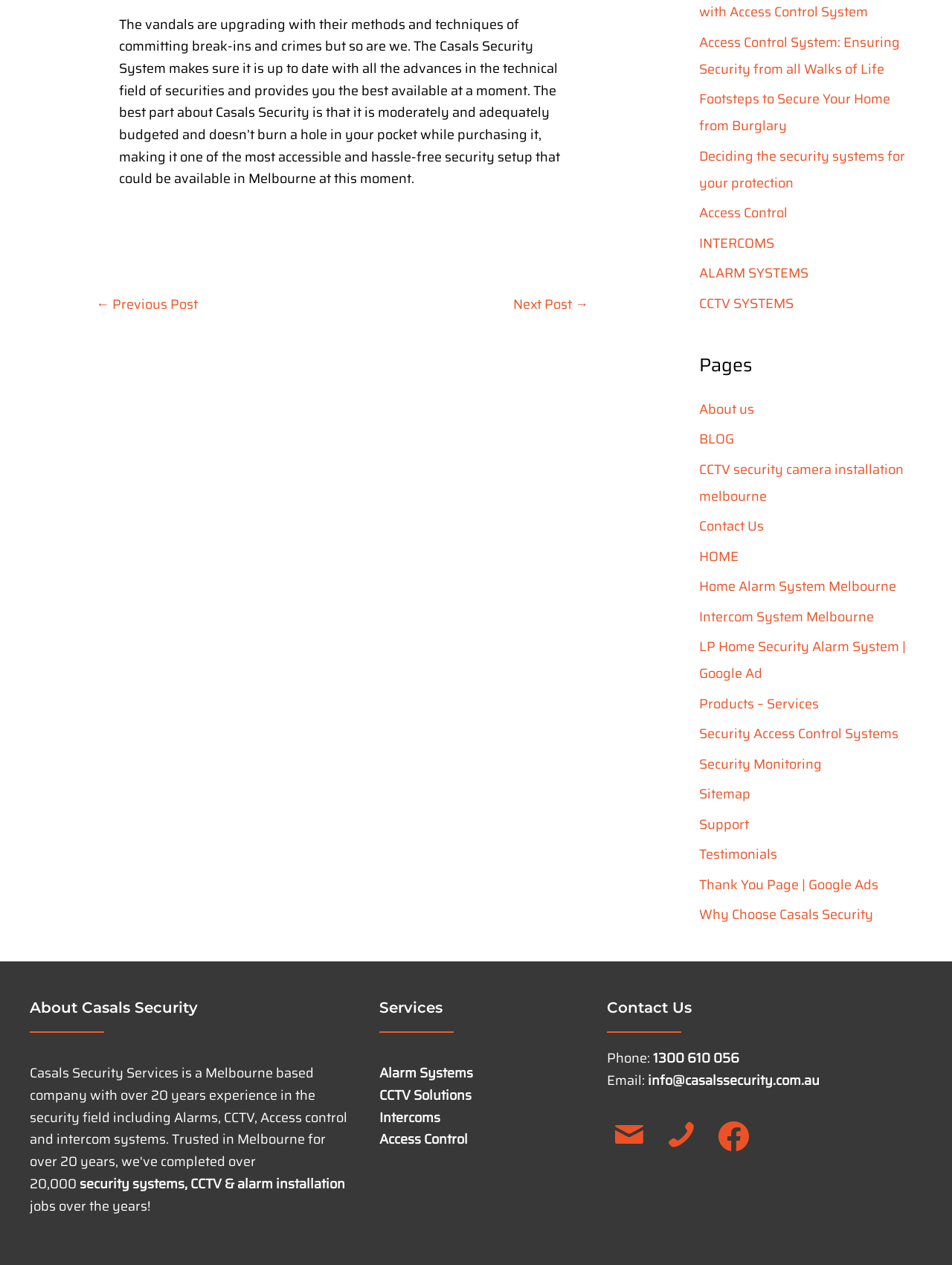Give a succinct answer to this question in a single word or phrase: 
What types of security services are mentioned on the webpage?

Alarm Systems, CCTV Solutions, Intercoms, Access Control